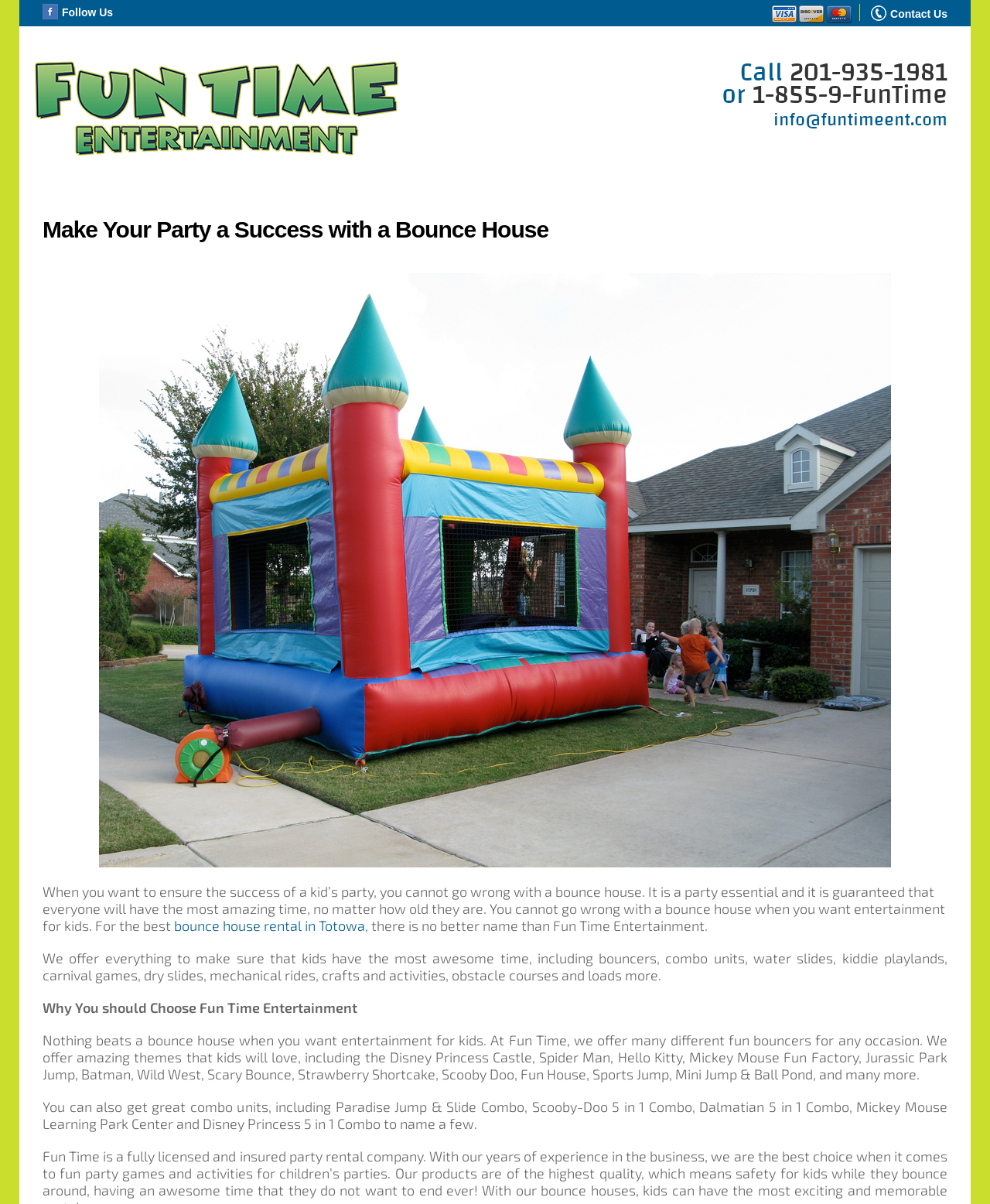Please answer the following question using a single word or phrase: How can I get in touch with Fun Time Entertainment?

Call or email